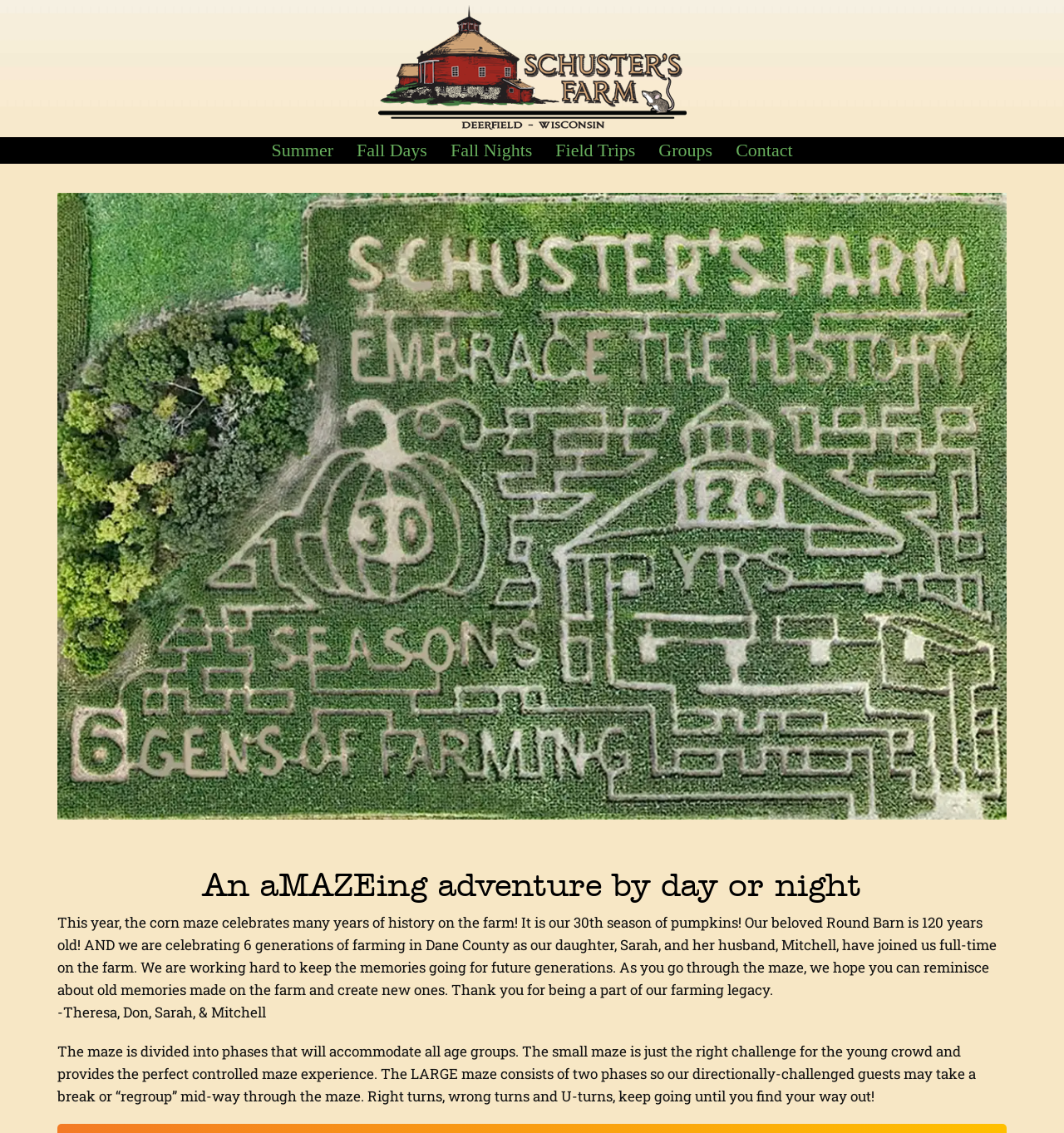Please specify the bounding box coordinates in the format (top-left x, top-left y, bottom-right x, bottom-right y), with all values as floating point numbers between 0 and 1. Identify the bounding box of the UI element described by: alt="Schuster’s Farm header image"

[0.05, 0.0, 0.95, 0.114]